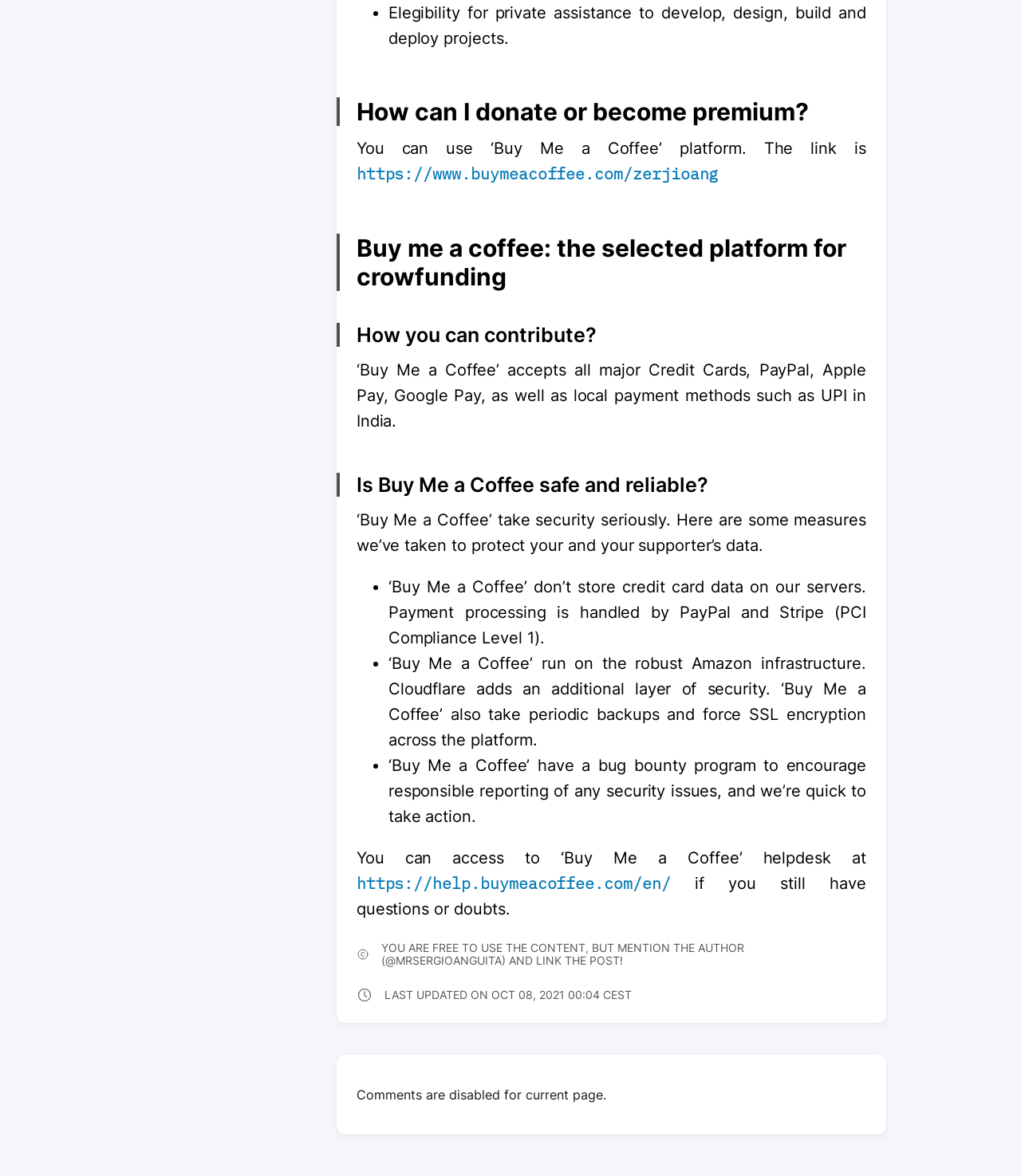Where can I find help for Buy Me a Coffee?
Please provide a comprehensive answer to the question based on the webpage screenshot.

The webpage provides a link to the 'Buy Me a Coffee' helpdesk, where users can find assistance if they have questions or doubts, as mentioned in the text 'You can access to ‘Buy Me a Coffee’ helpdesk at'.